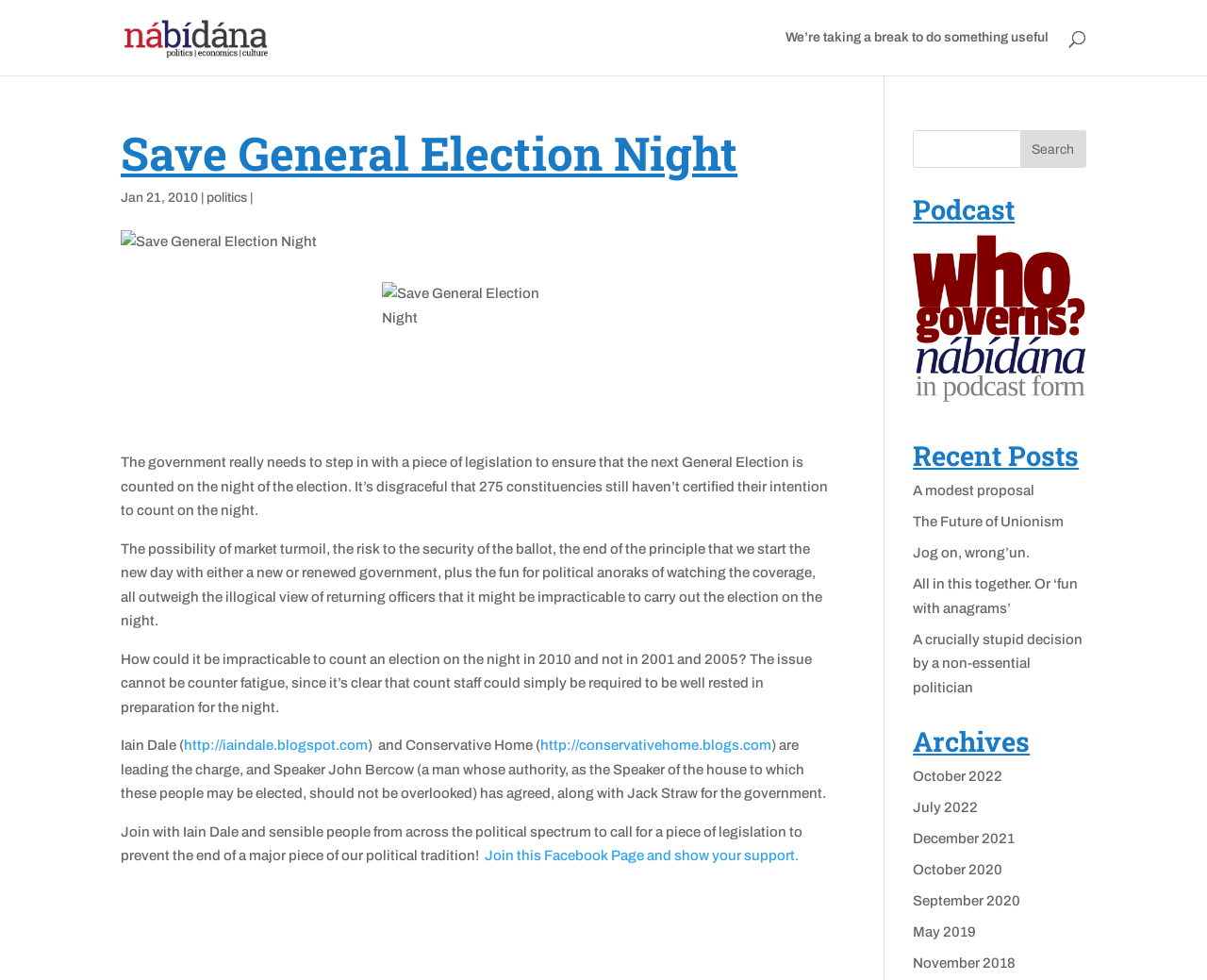Provide the bounding box coordinates of the HTML element described by the text: "name="s"". The coordinates should be in the format [left, top, right, bottom] with values between 0 and 1.

[0.756, 0.133, 0.9, 0.171]